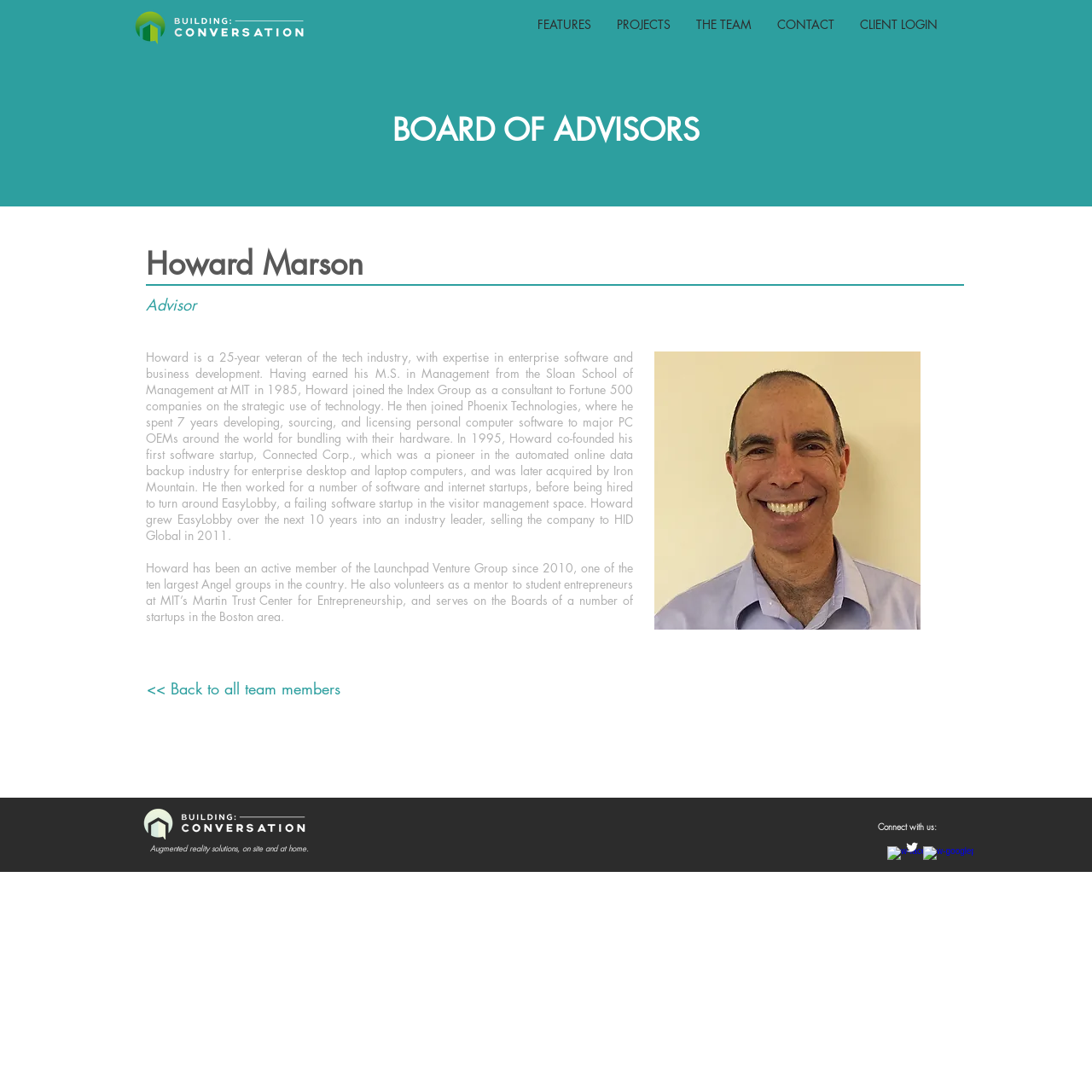Using the provided description: "“Alexa, ask T1Resources, what is….”", find the bounding box coordinates of the corresponding UI element. The output should be four float numbers between 0 and 1, in the format [left, top, right, bottom].

None